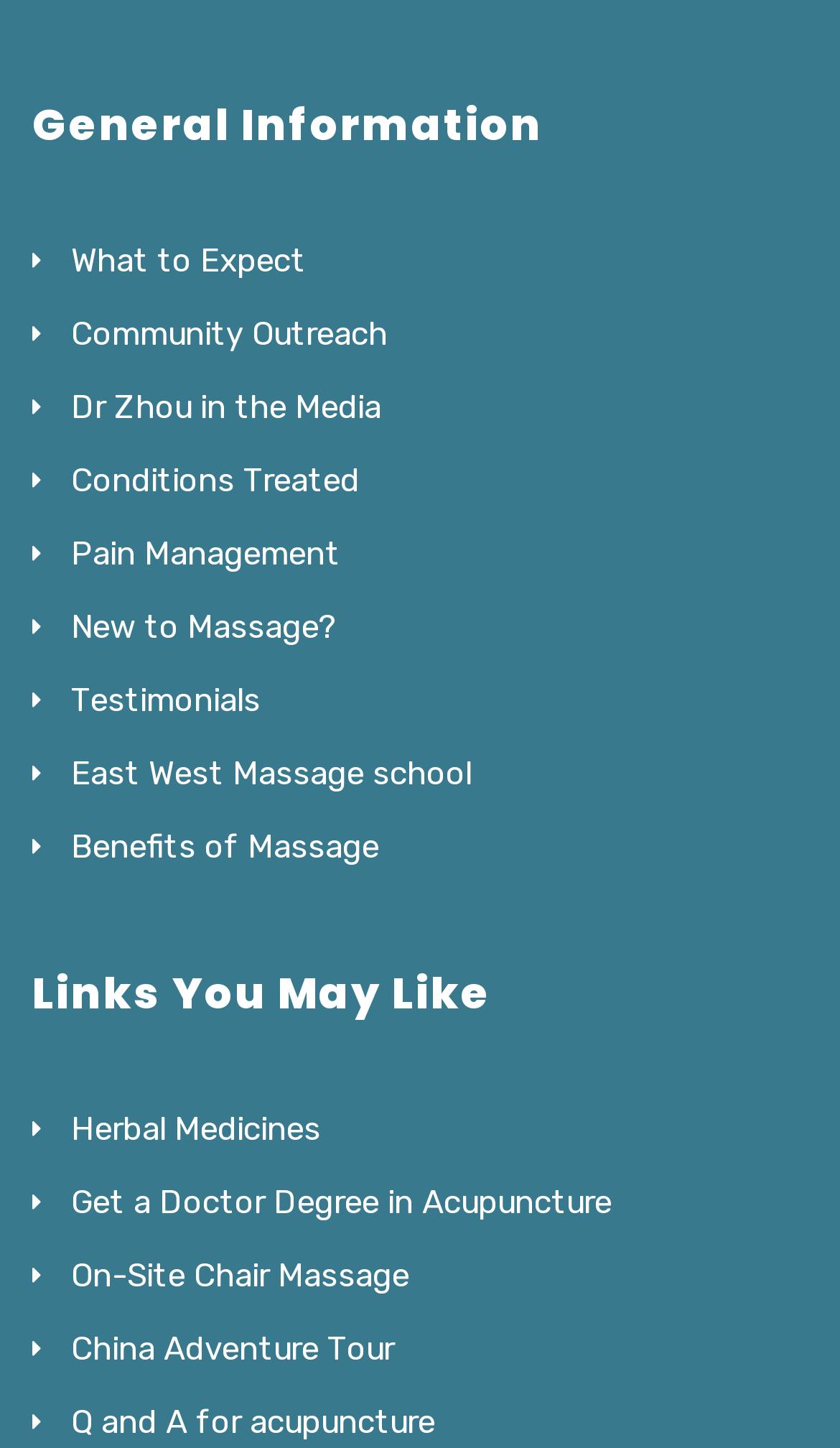Please identify the bounding box coordinates of the region to click in order to complete the task: "Learn about Benefits of Massage". The coordinates must be four float numbers between 0 and 1, specified as [left, top, right, bottom].

[0.085, 0.571, 0.451, 0.598]